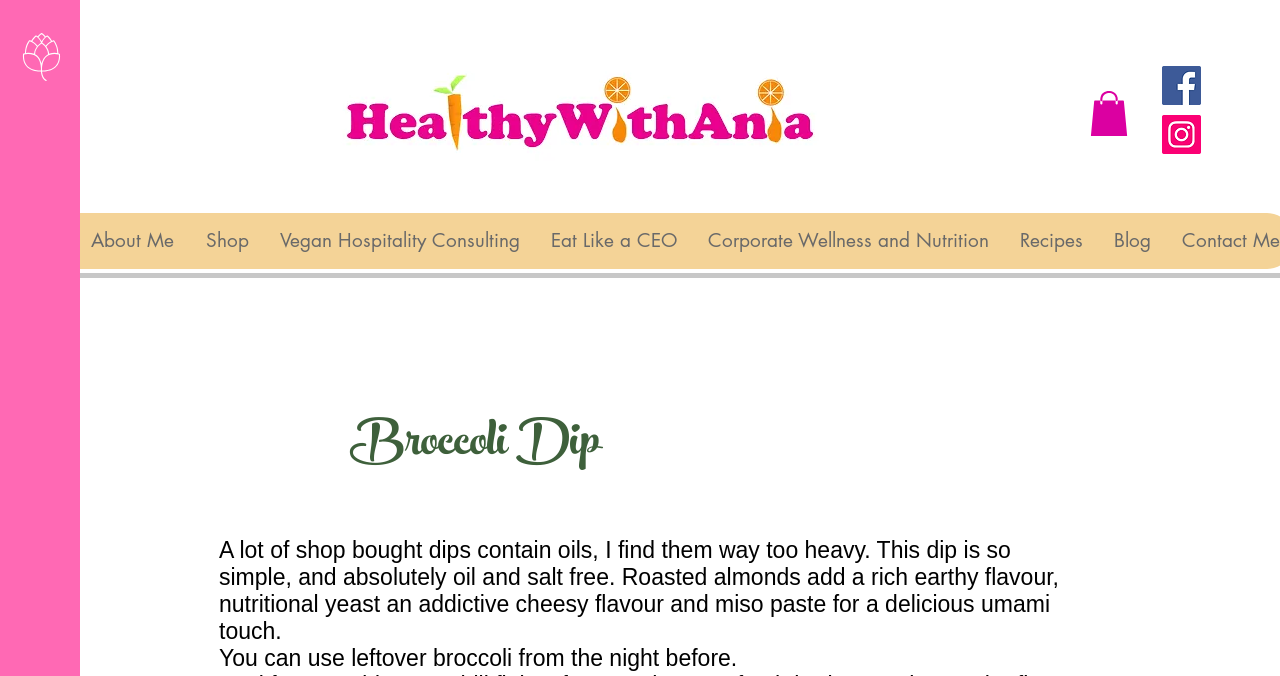Locate the UI element described as follows: "aria-label="Facebook"". Return the bounding box coordinates as four float numbers between 0 and 1 in the order [left, top, right, bottom].

[0.908, 0.098, 0.938, 0.155]